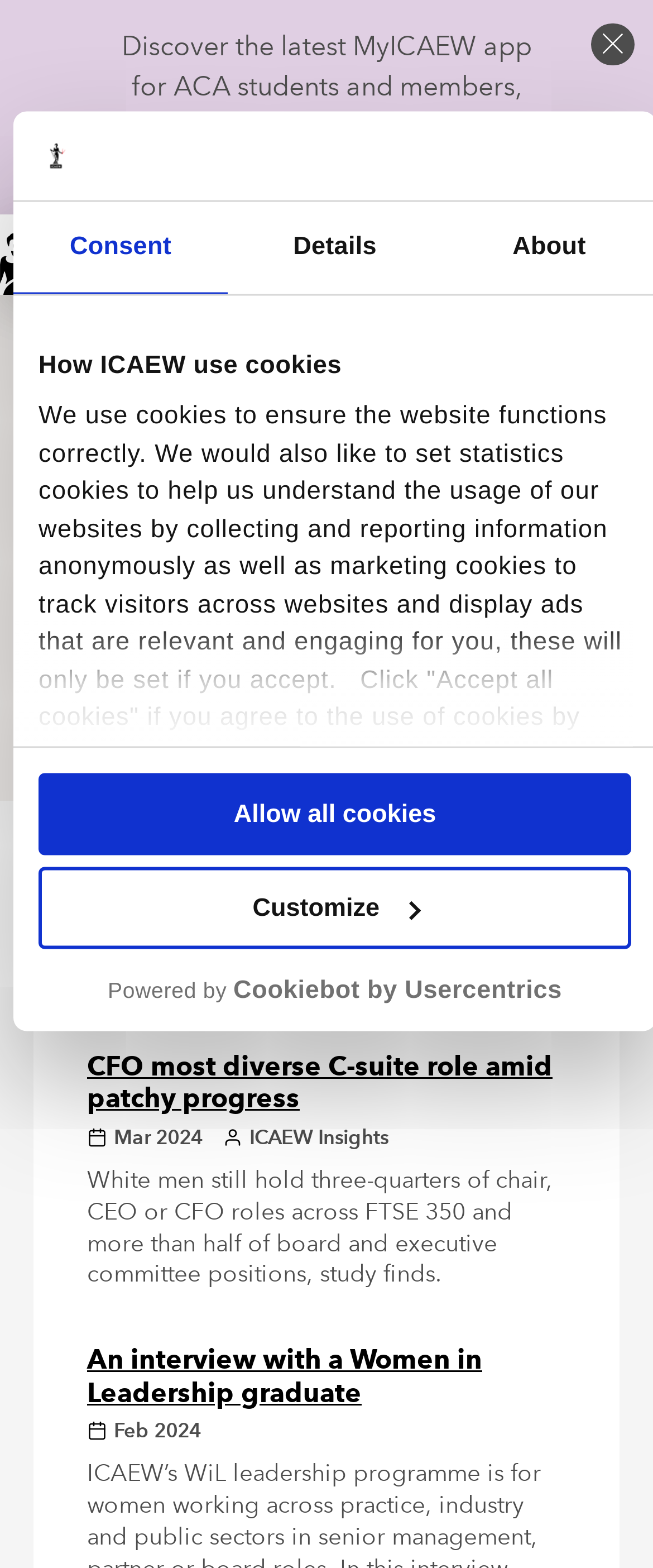What is the topic of the article with the title 'CFO most diverse C-suite role amid patchy progress'?
Based on the screenshot, give a detailed explanation to answer the question.

The article 'CFO most diverse C-suite role amid patchy progress' is listed under the section 'Articles & features' which is a subheading of 'Board diversity', and the content of the article seems to be discussing the diversity of C-suite roles, which is related to board diversity.